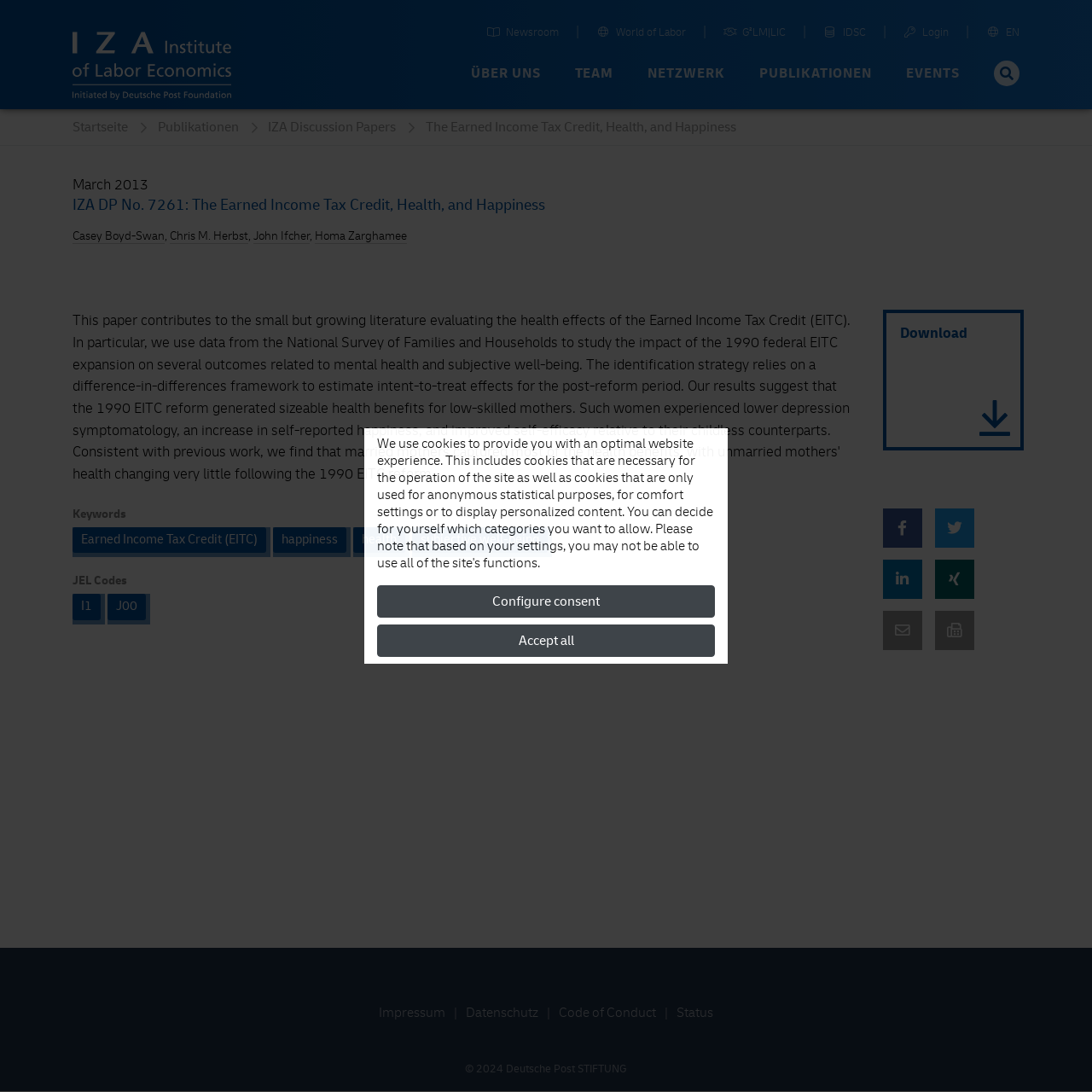Please determine the bounding box coordinates for the element with the description: "Submit a request".

None